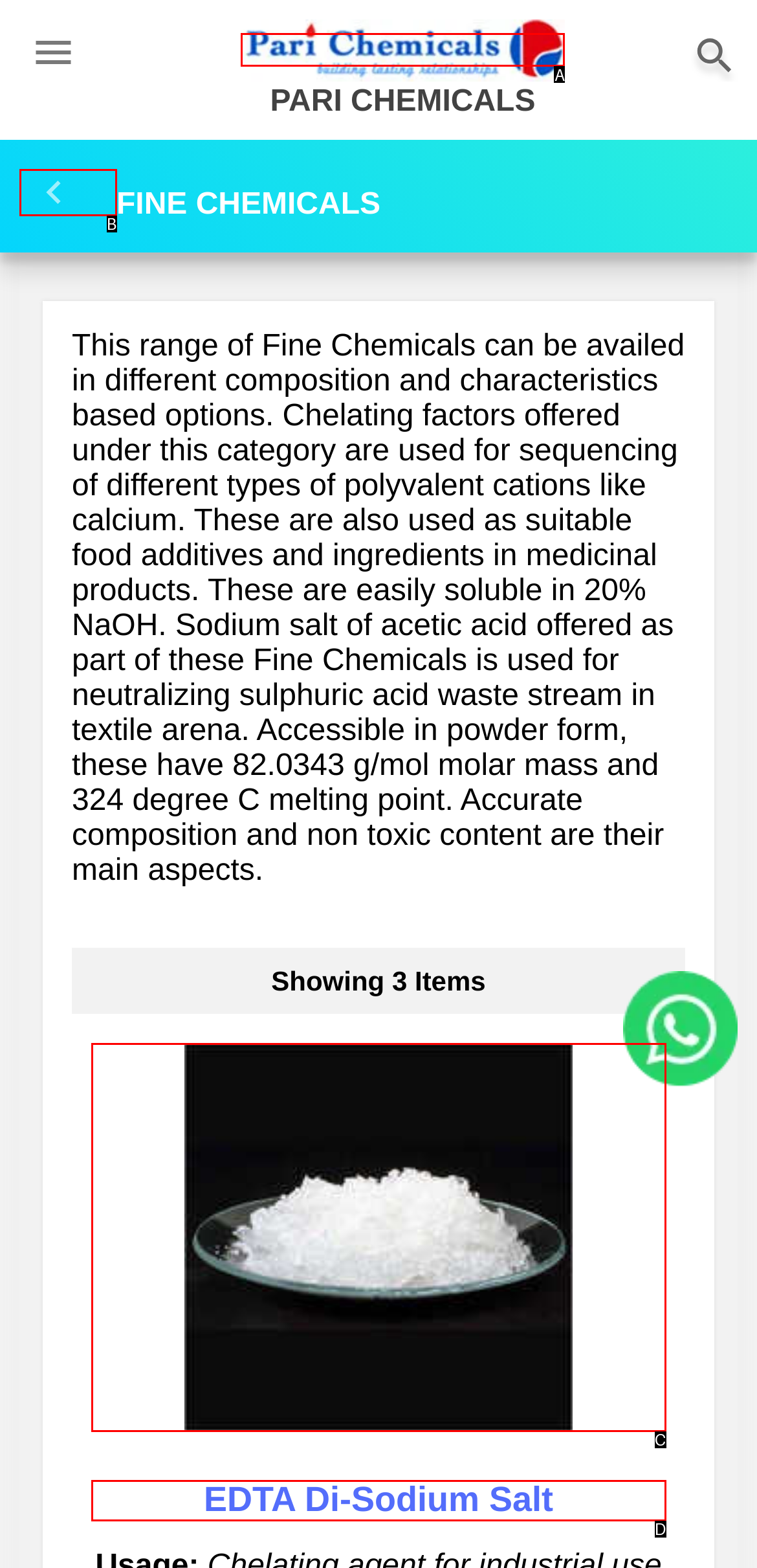Select the letter that aligns with the description: Only essential / selected cookies. Answer with the letter of the selected option directly.

None